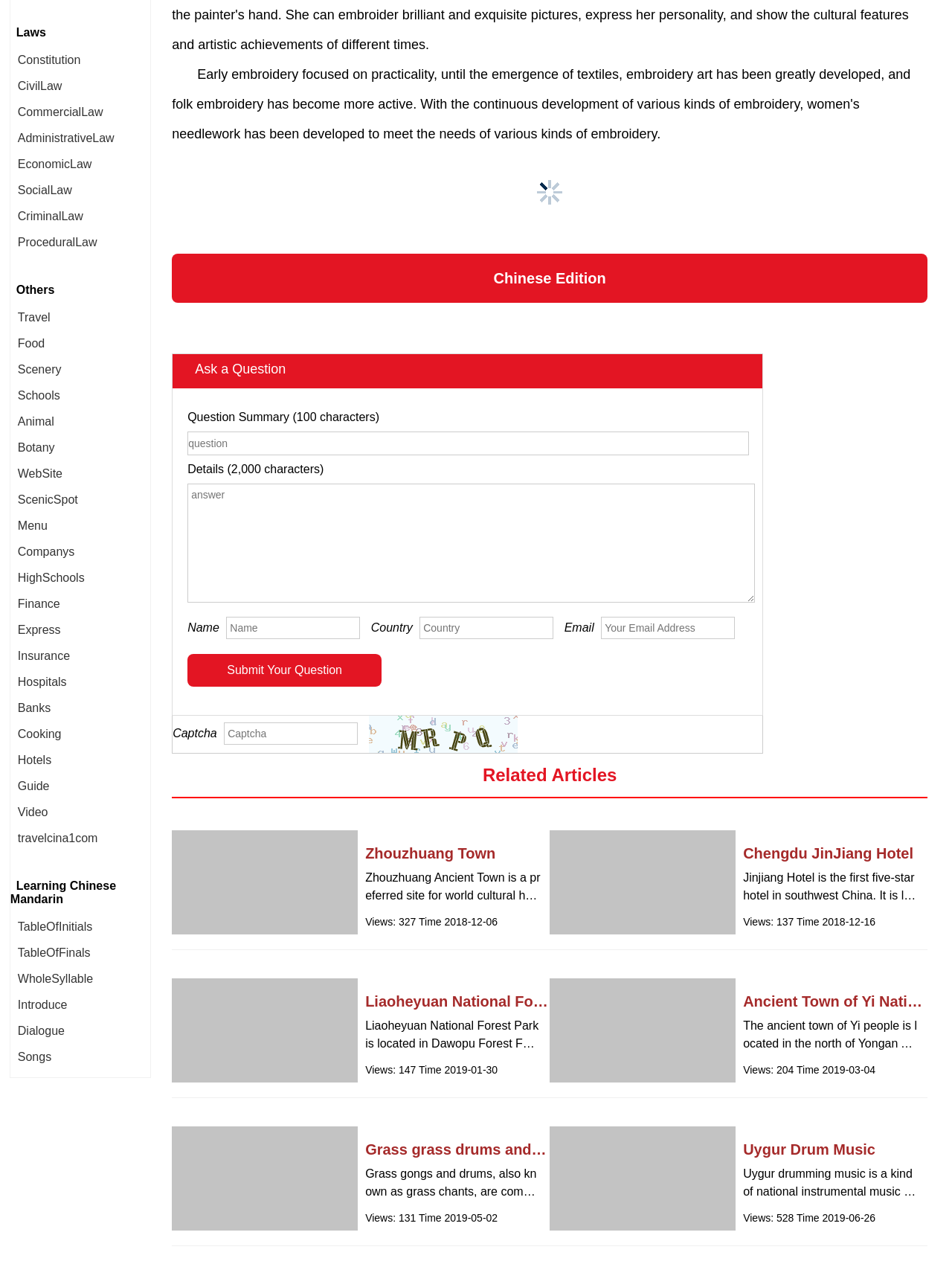What is the name of the website? Analyze the screenshot and reply with just one word or a short phrase.

ChinaWiki